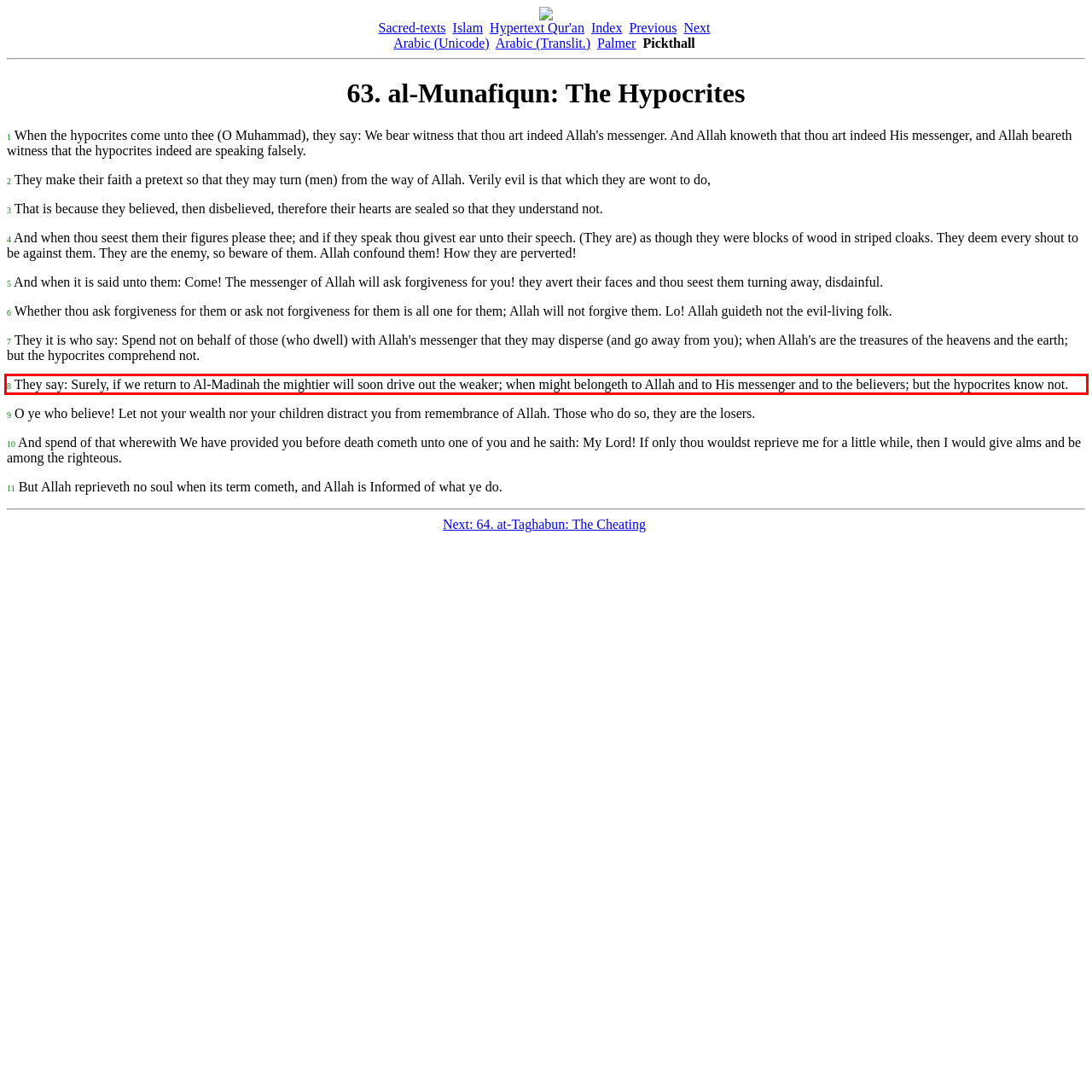Please perform OCR on the text within the red rectangle in the webpage screenshot and return the text content.

8 They say: Surely, if we return to Al-Madinah the mightier will soon drive out the weaker; when might belongeth to Allah and to His messenger and to the believers; but the hypocrites know not.